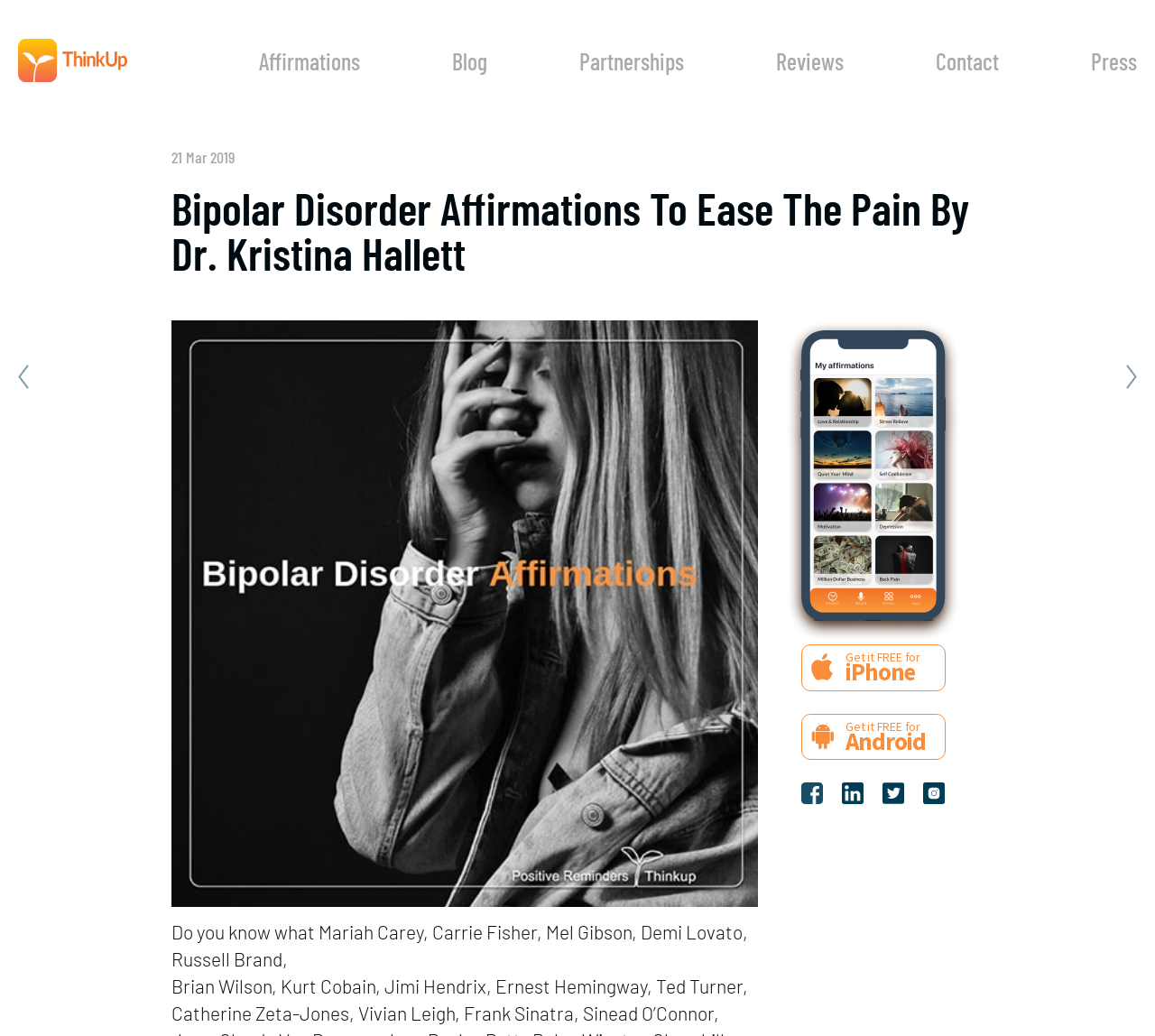What is the purpose of the affirmations on this webpage?
Please respond to the question with a detailed and informative answer.

Based on the webpage's content, it appears that the affirmations are intended to help individuals cope with symptoms of depression and sadness, particularly those related to bipolar disorder.